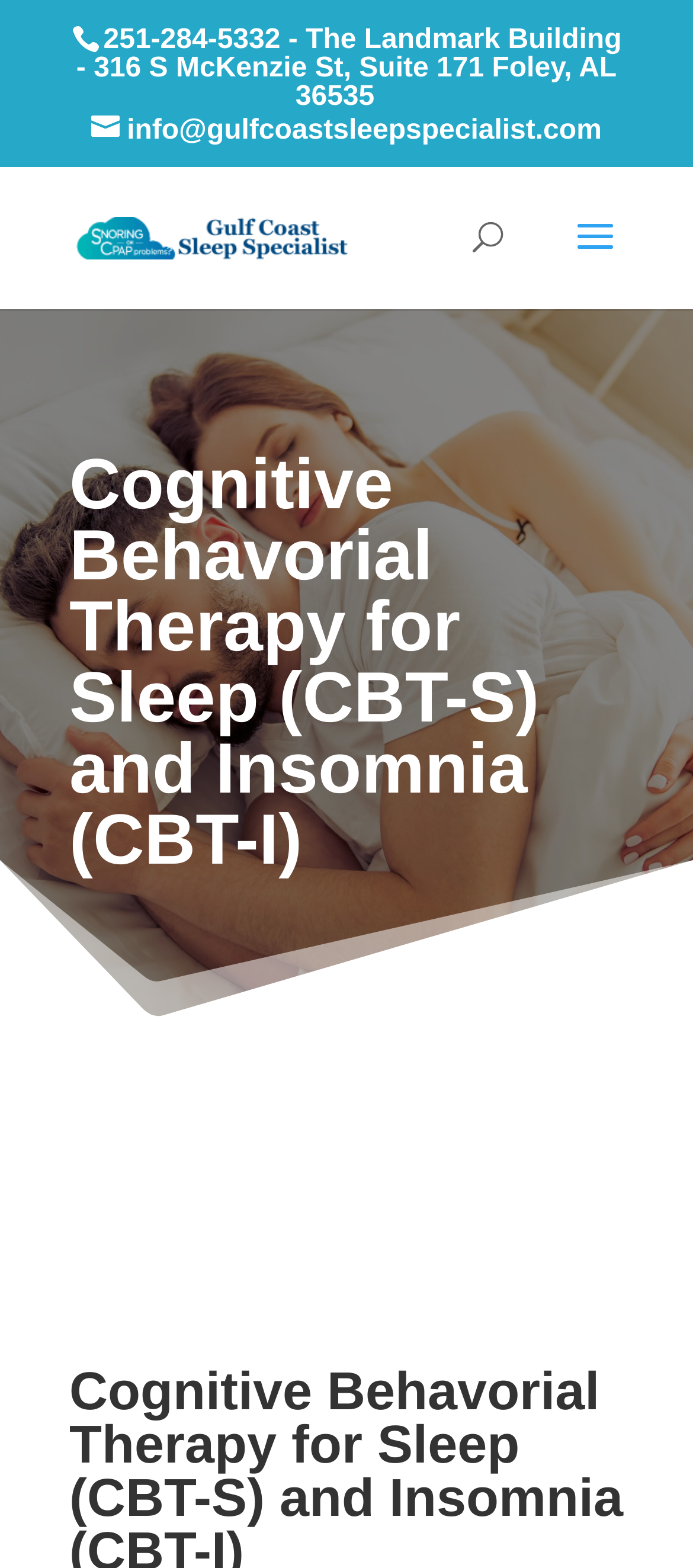Provide the bounding box coordinates of the HTML element this sentence describes: "alt="gulfcoastsleepspecialist"". The bounding box coordinates consist of four float numbers between 0 and 1, i.e., [left, top, right, bottom].

[0.11, 0.141, 0.51, 0.159]